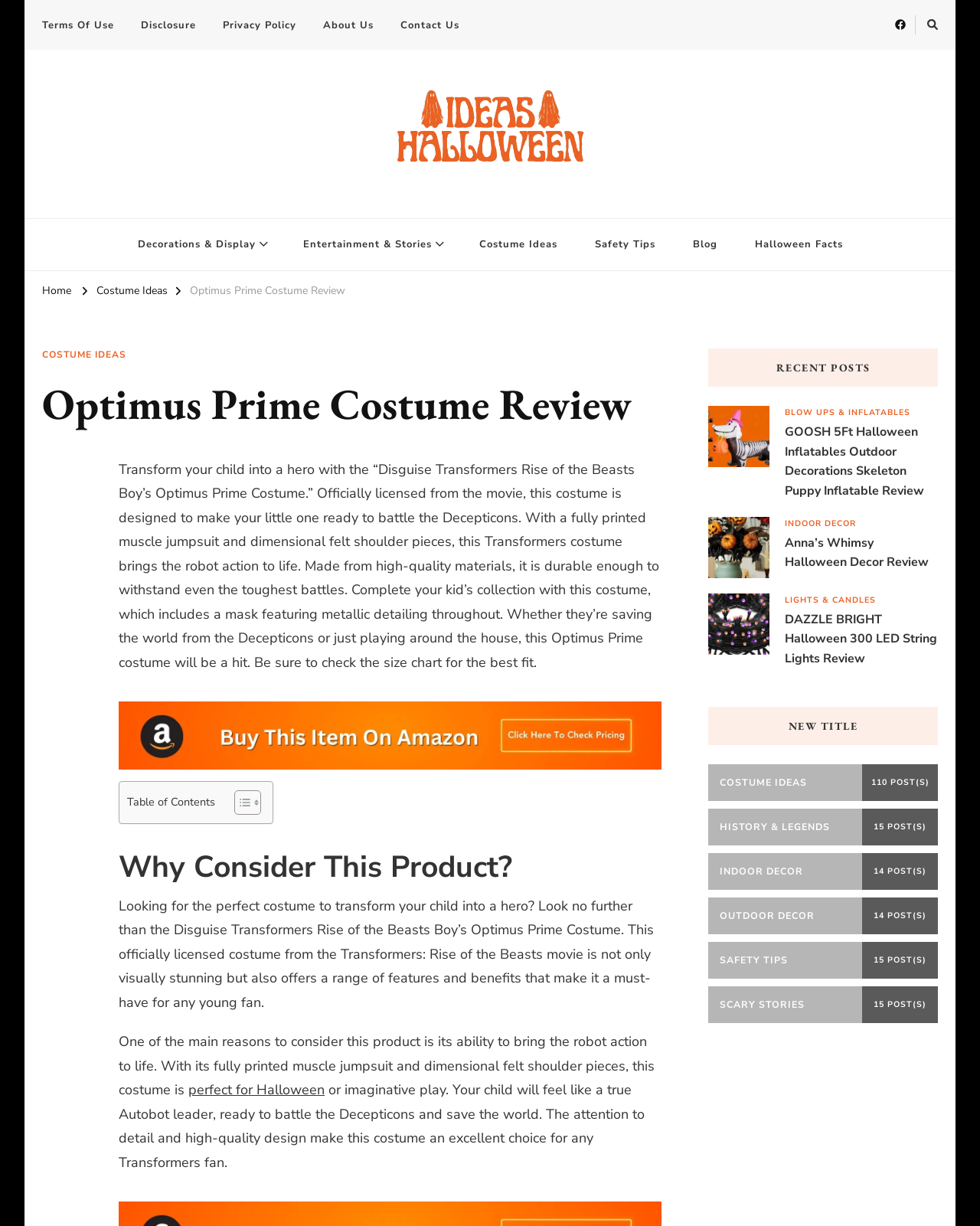What is the purpose of the 'Toggle Table of Content' button?
Refer to the image and give a detailed response to the question.

The webpage has a table of content section, and below it, there is a button labeled 'Toggle Table of Content'. The purpose of this button is to toggle the visibility of the table of content, allowing users to show or hide it as needed.